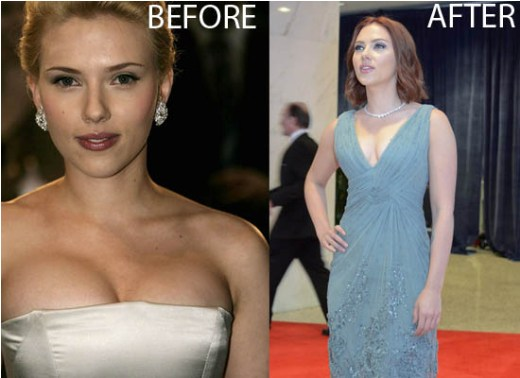What is the color of the dress Scarlett Johansson is wearing on the right side?
Answer the question in as much detail as possible.

The caption explicitly states that the dress Scarlett Johansson is wearing on the right side has intricate detailing and is of a soft blue color, which allows us to identify the dress color.